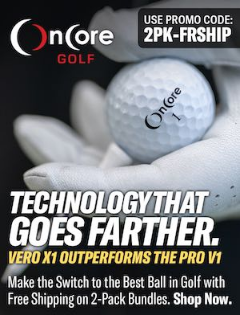Thoroughly describe the content and context of the image.

The image prominently features the OnCore Golf logo alongside a close-up of a golf ball branded with "OnCore." The text emphasizes the superior performance of the VERO X1, claiming it outperforms the Pro V1, highlighting the advanced technology that makes it possible. An invitation to make the switch to "the best ball in golf" is clearly stated, along with a promotional offer for free shipping on 2-pack bundles. The message encourages golfers to take advantage of the promo code "2PK-FRSHIP" for added value, making it appealing to both seasoned players and newcomers looking to enhance their game.